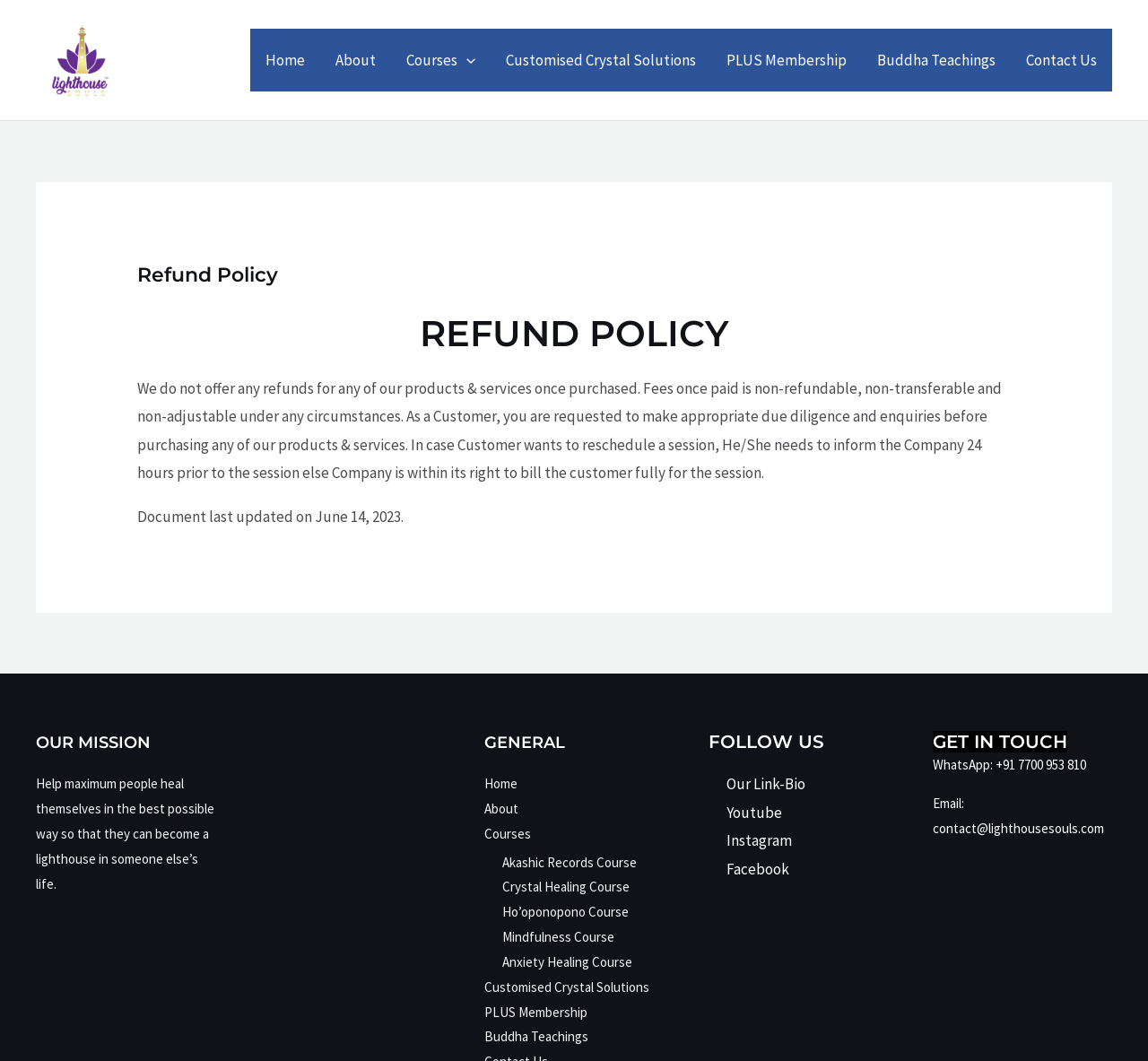Locate the UI element described by alt="Lighthouse Souls Healing Crystals" and provide its bounding box coordinates. Use the format (top-left x, top-left y, bottom-right x, bottom-right y) with all values as floating point numbers between 0 and 1.

[0.031, 0.046, 0.109, 0.064]